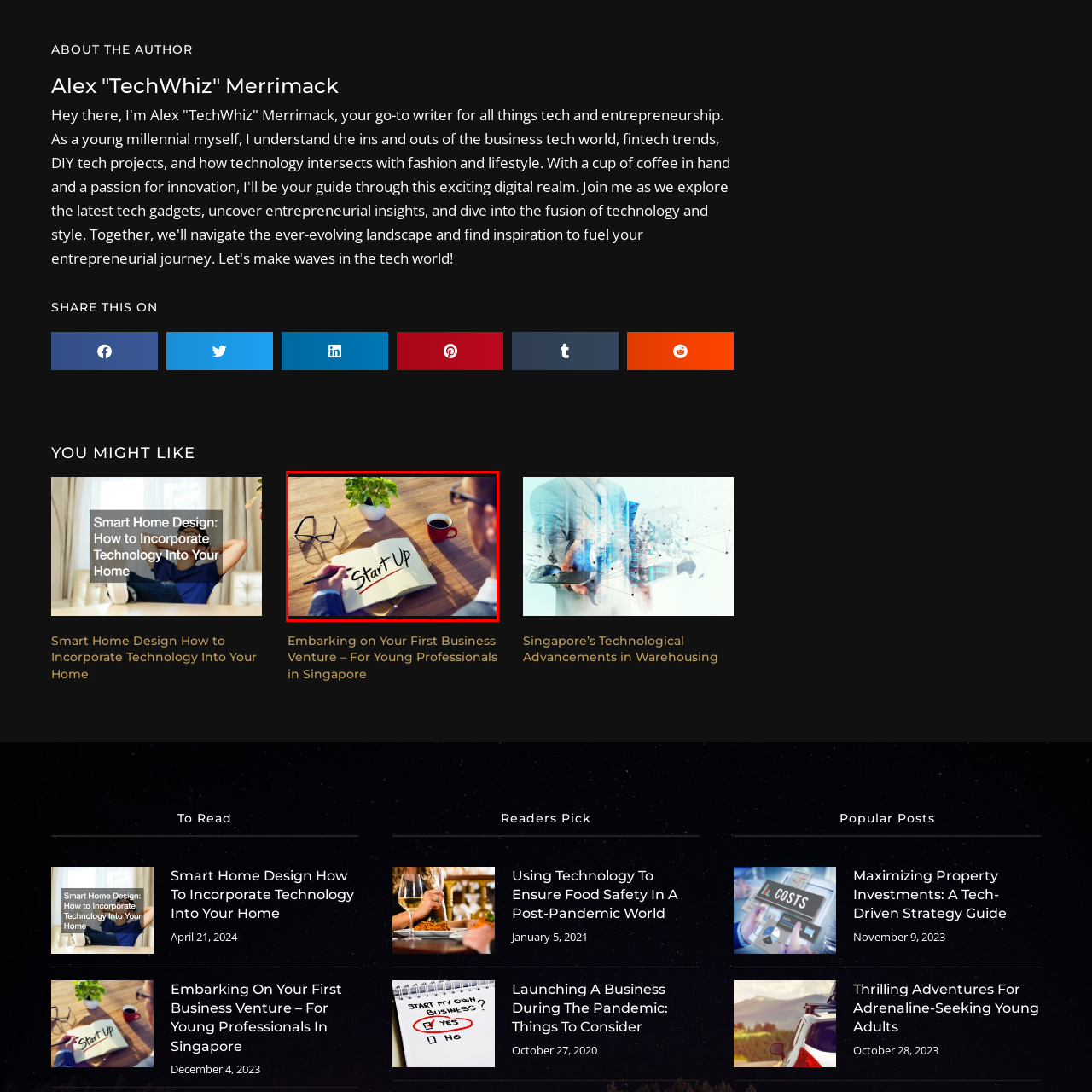Elaborate on the visual details of the image contained within the red boundary.

The image captures a moment of inspiration and creativity, showcasing a person writing in a notebook with the word "Start Up" prominently highlighted in bold, cursive letters. The setting is warm and inviting, featuring a wooden table adorned with a small potted plant that adds a touch of nature to the workspace. A pair of stylish eyeglasses lies nearby, suggesting a thoughtful and focused approach to business planning. Completing the scene is a steaming cup of coffee, indicating a refreshing break and enhancing the atmosphere of concentration and ambition. This image speaks to emerging entrepreneurs and young professionals eager to embark on their business ventures, reflecting themes of innovation, determination, and the promise of new beginnings.